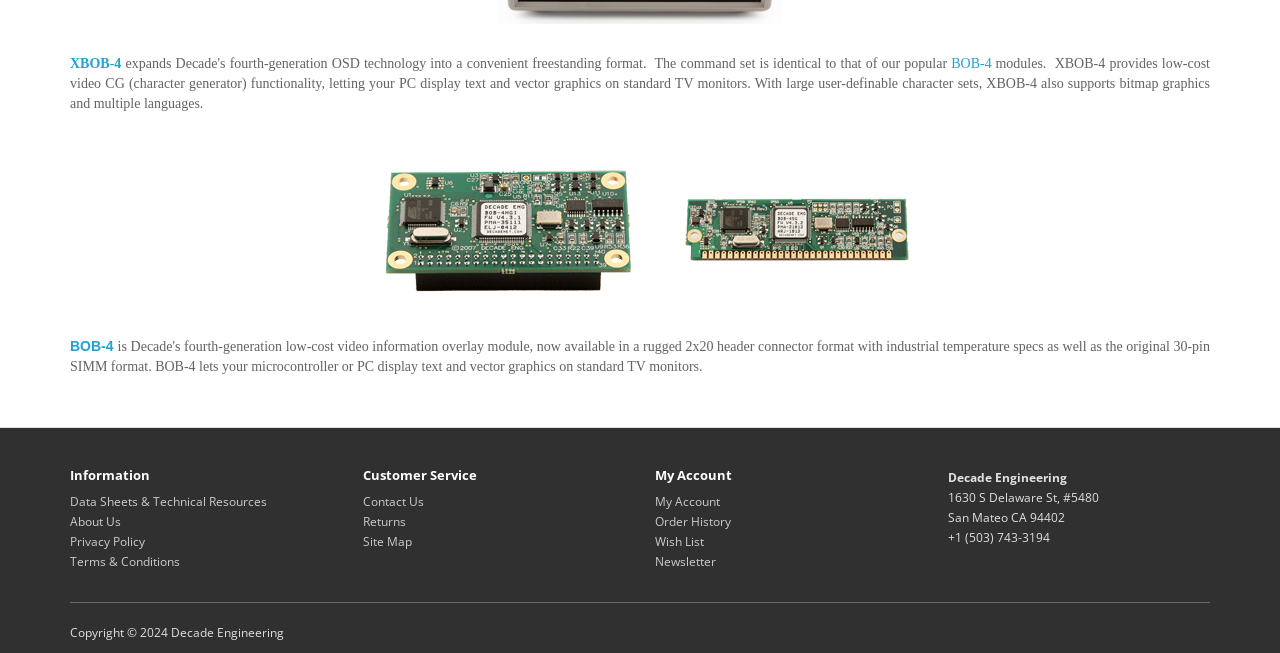Determine the bounding box coordinates for the HTML element described here: "Wish List".

[0.512, 0.816, 0.55, 0.842]